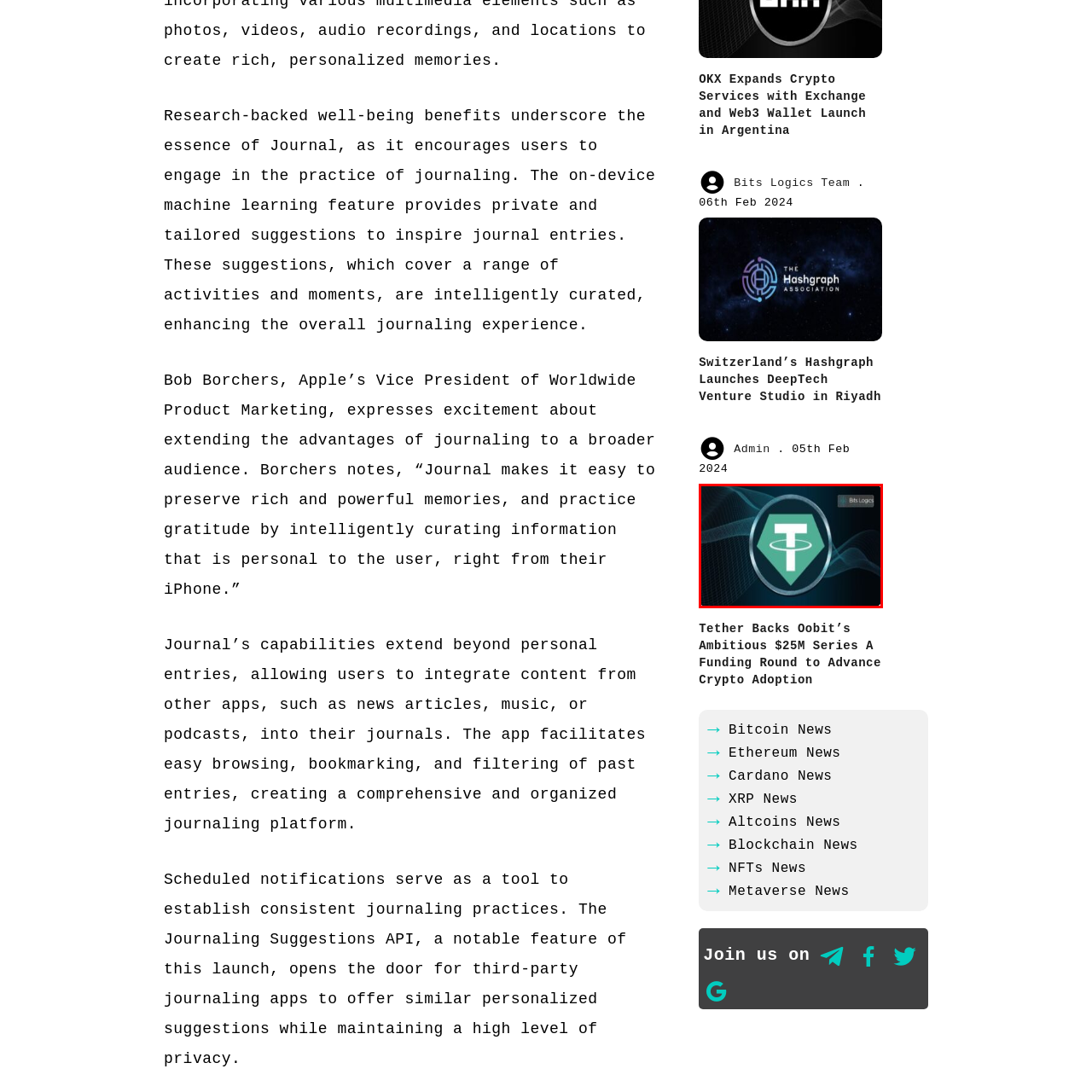Elaborate on the contents of the image marked by the red border.

The image features the logo of Tether, a prominent stablecoin in the cryptocurrency market, presented within a sleek design that incorporates a dark background and dynamic wave patterns. The logo is framed by a circular outline, showcasing the stylized "T" at its center, emphasizing the brand's identity. This logo is associated with the news titled "Tether Backs Oobit’s Ambitious $25M Series A Funding Round to Advance Crypto Adoption," highlighting Tether's role in promoting cryptocurrency initiatives. The image also includes the branding "Bts Logics," indicating the source or context of the information. This visual aligns with the article's theme of advancing crypto adoption through significant funding efforts.